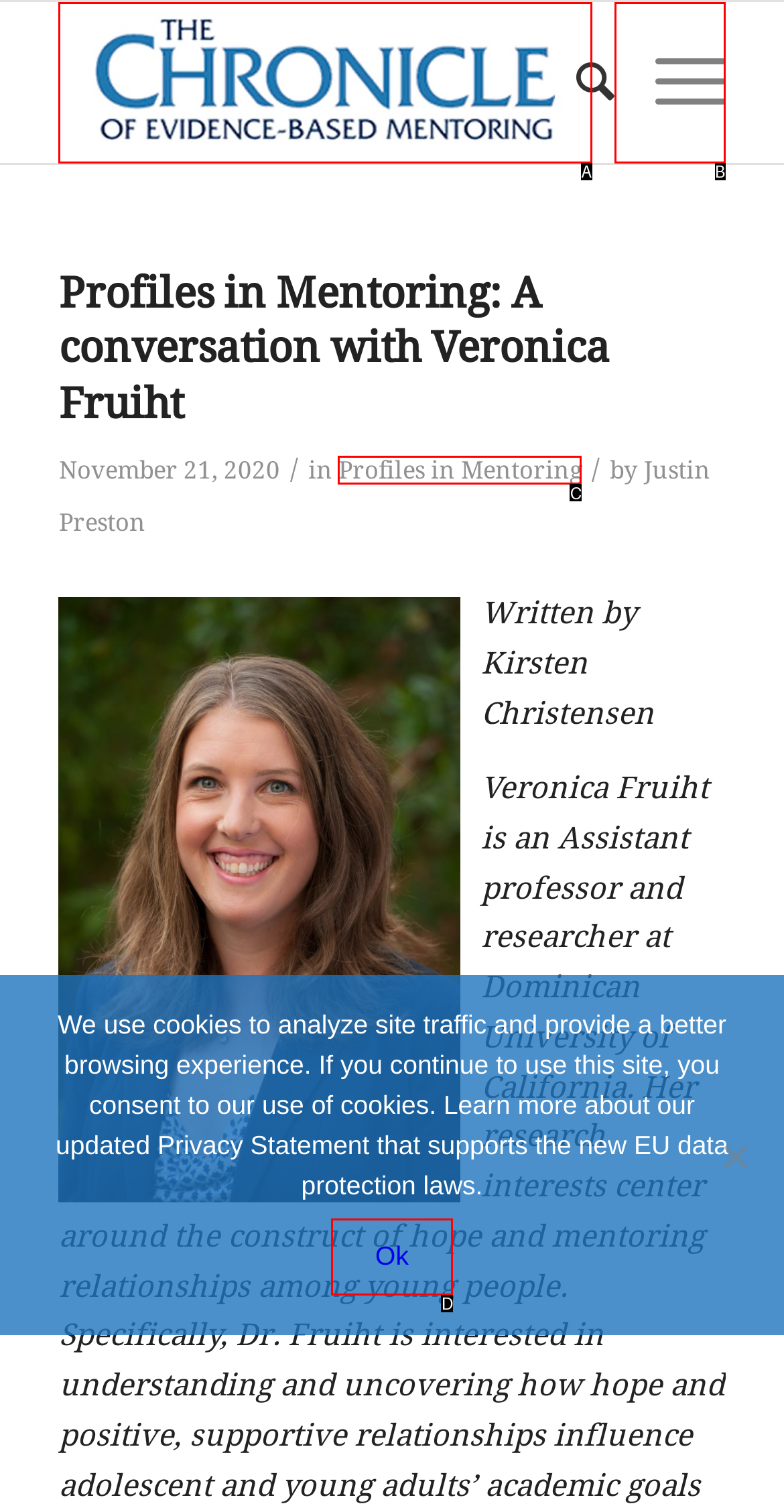Choose the HTML element that corresponds to the description: Profiles in Mentoring
Provide the answer by selecting the letter from the given choices.

C